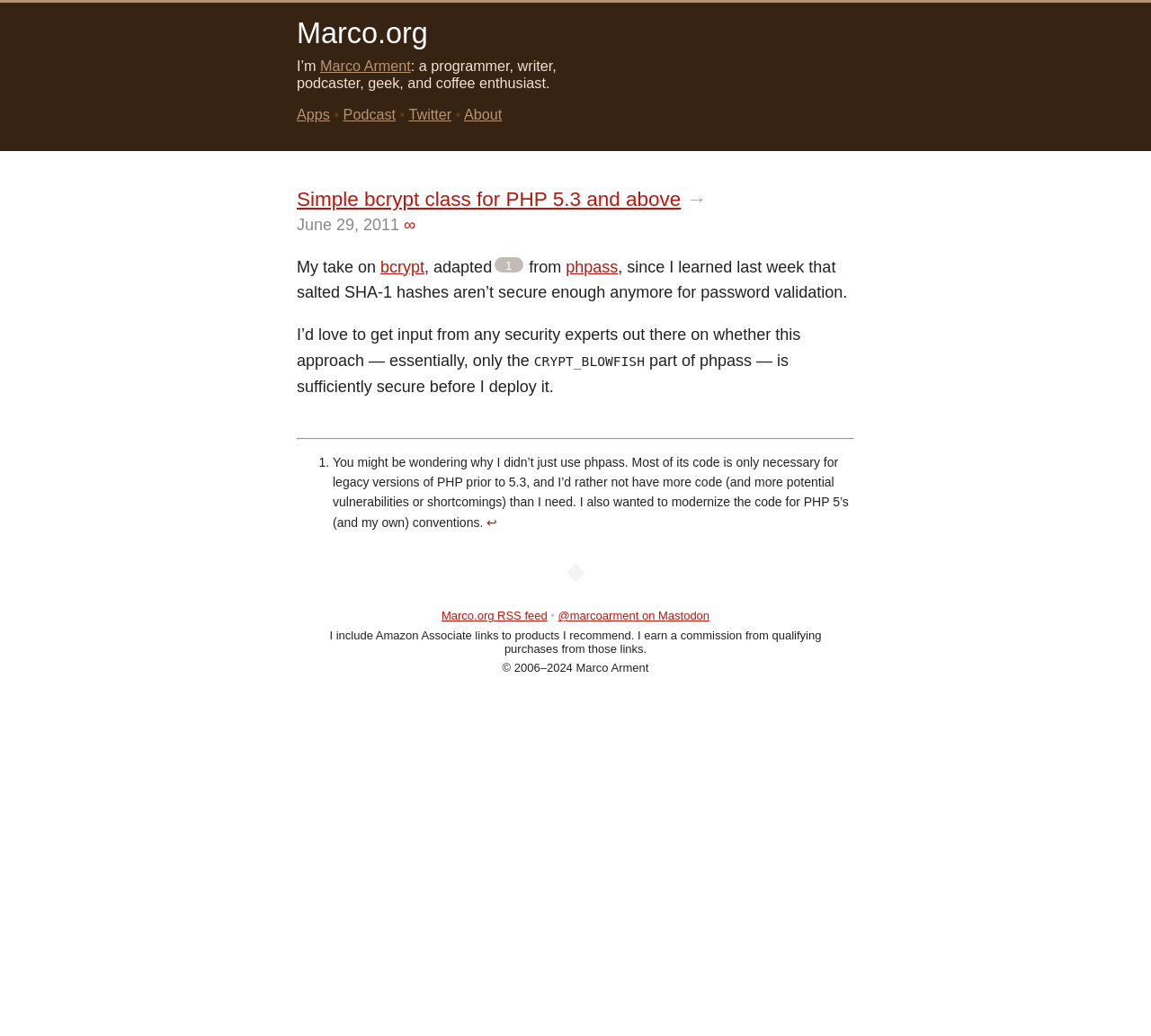What is the name of the programmer who wrote the article?
Please use the image to provide an in-depth answer to the question.

The name of the programmer who wrote the article can be determined by looking at the text 'I’m Marco Arment' which is a link and appears to be a self-introduction. This suggests that Marco Arment is the programmer who wrote the article.